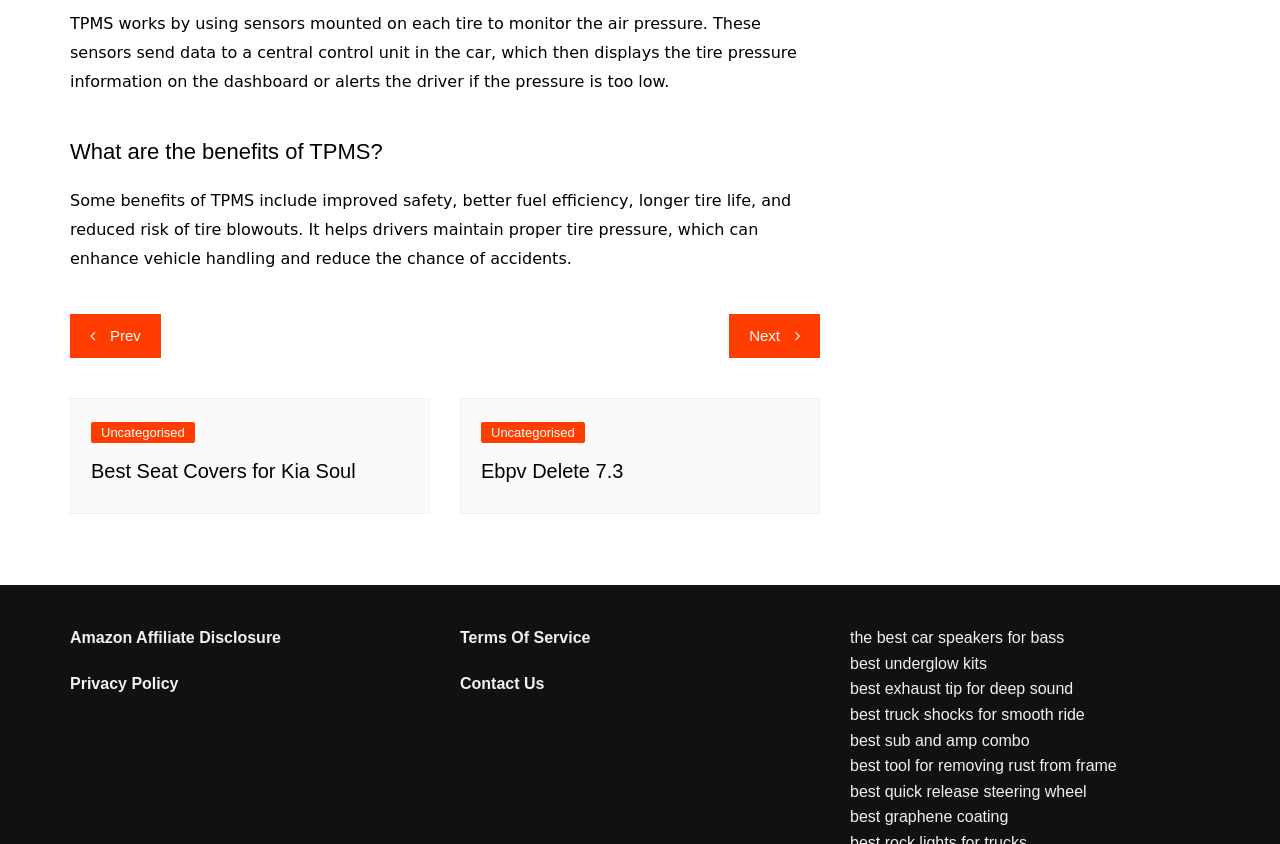Identify the bounding box of the HTML element described as: "Terms Of Service".

[0.359, 0.746, 0.461, 0.766]